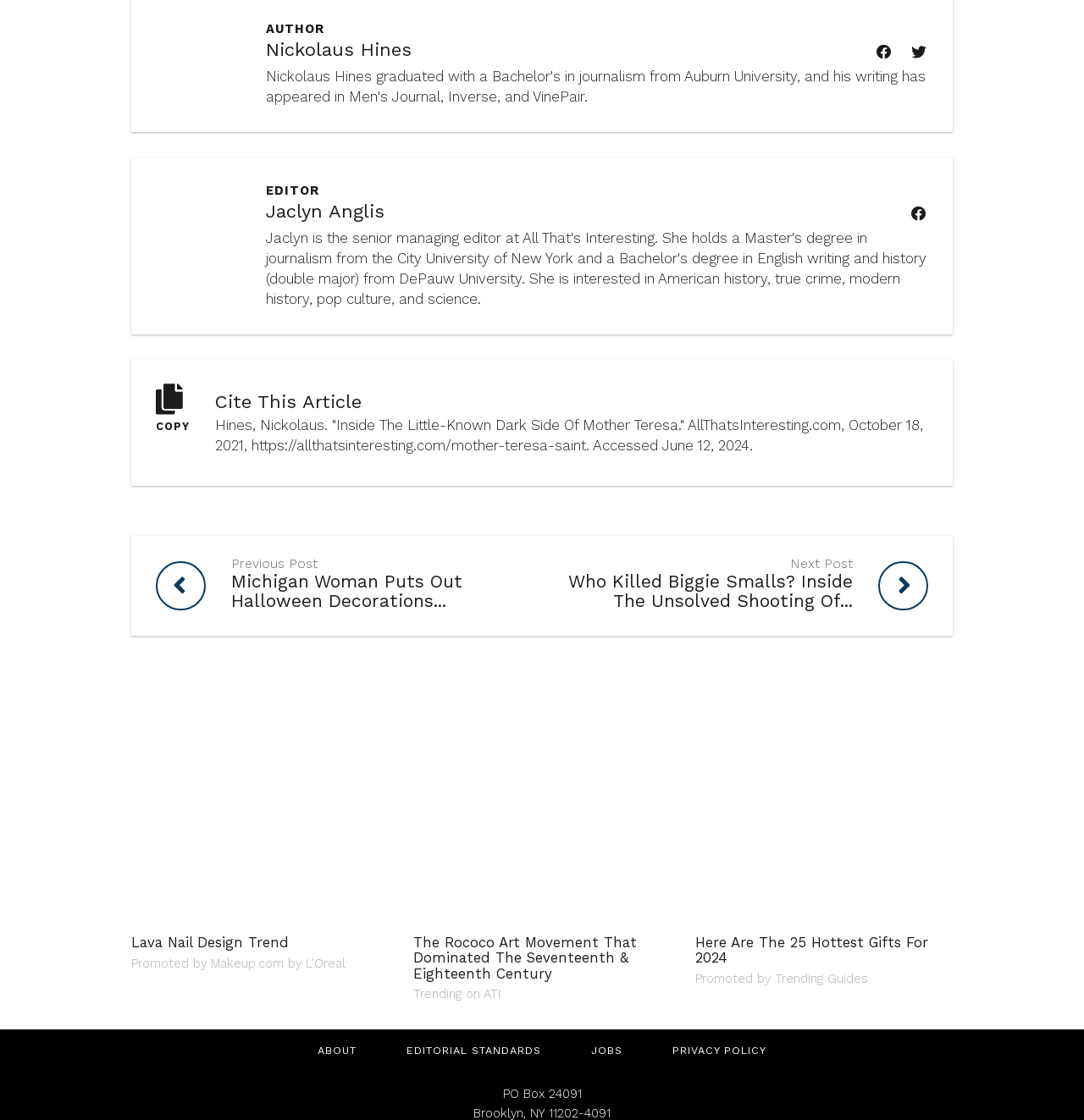Identify the coordinates of the bounding box for the element that must be clicked to accomplish the instruction: "Visit the ABOUT page".

[0.27, 0.919, 0.352, 0.957]